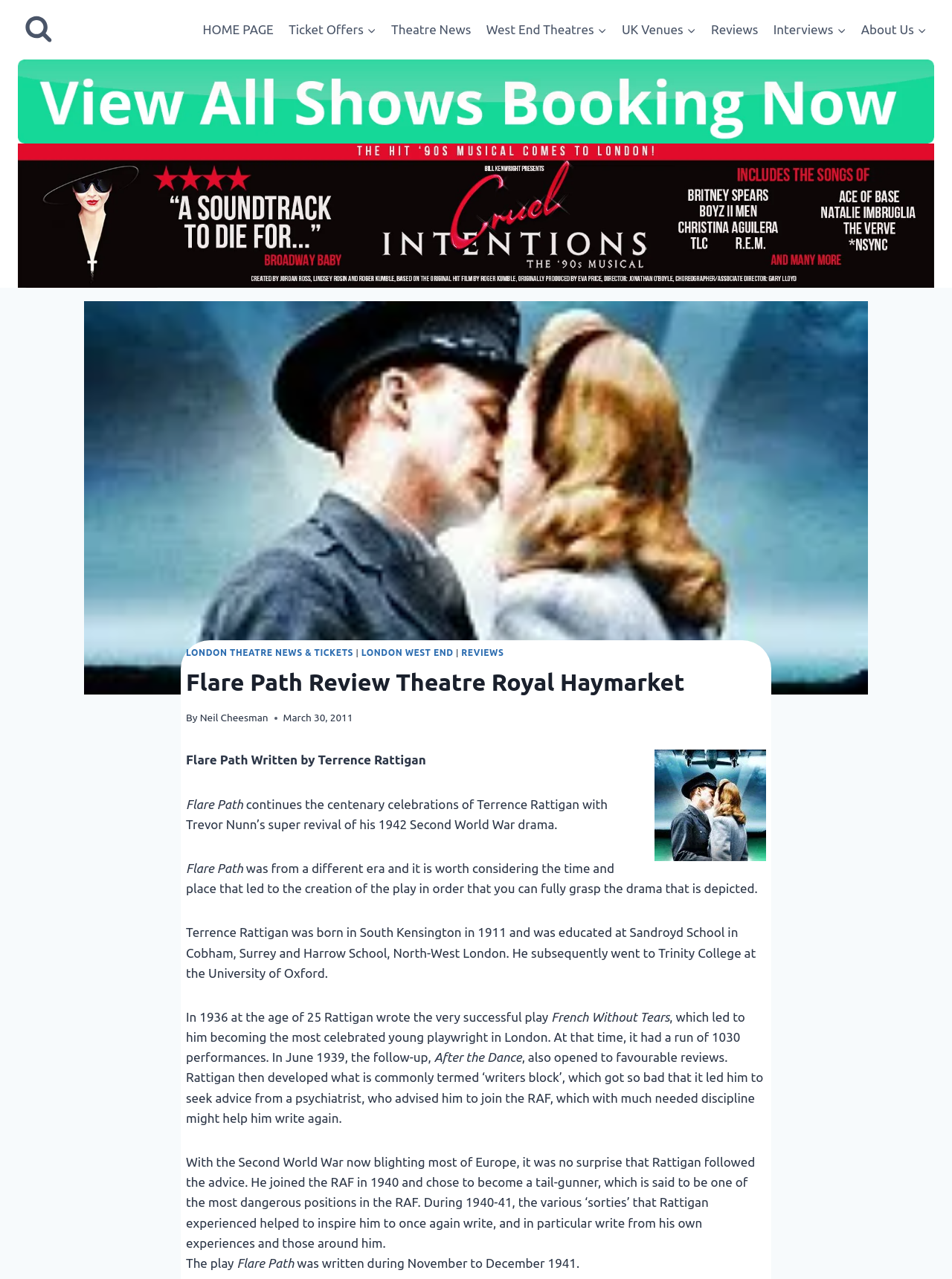Find the bounding box coordinates of the area that needs to be clicked in order to achieve the following instruction: "Read reviews". The coordinates should be specified as four float numbers between 0 and 1, i.e., [left, top, right, bottom].

[0.739, 0.009, 0.804, 0.037]